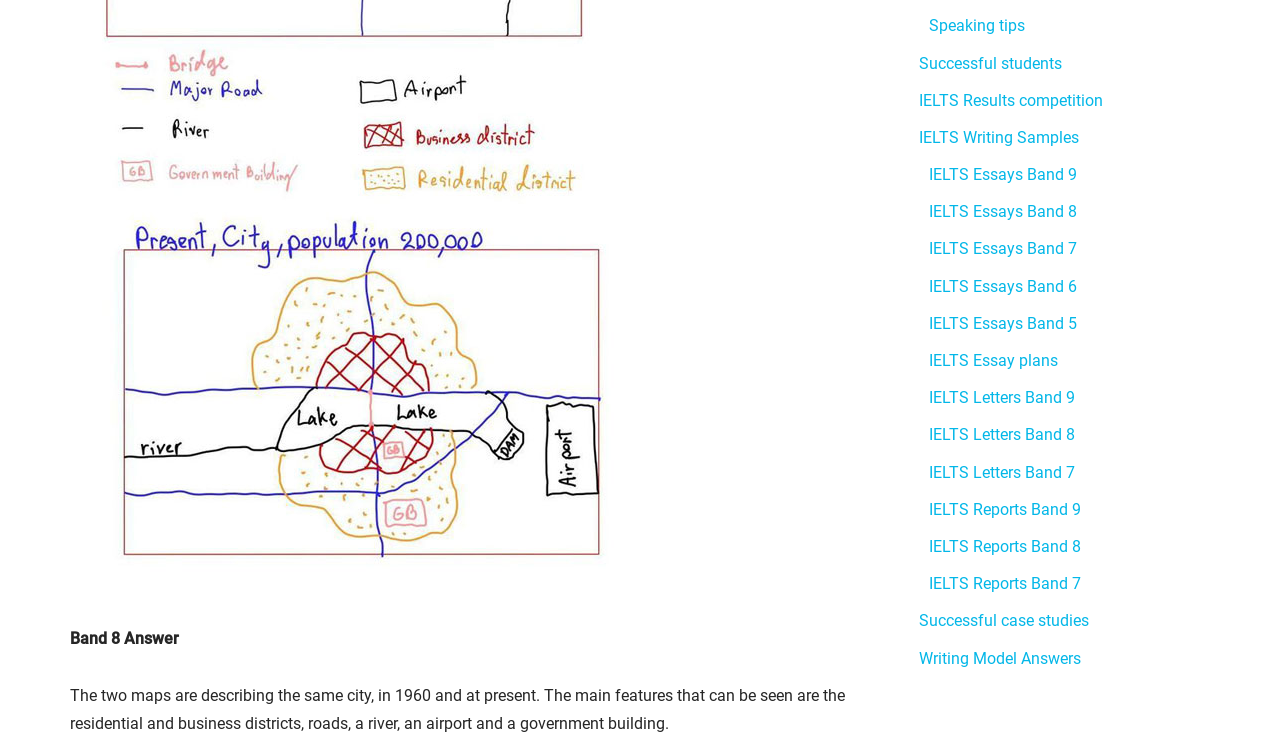Find the bounding box coordinates of the area to click in order to follow the instruction: "Check IELTS Results competition".

[0.718, 0.122, 0.862, 0.148]